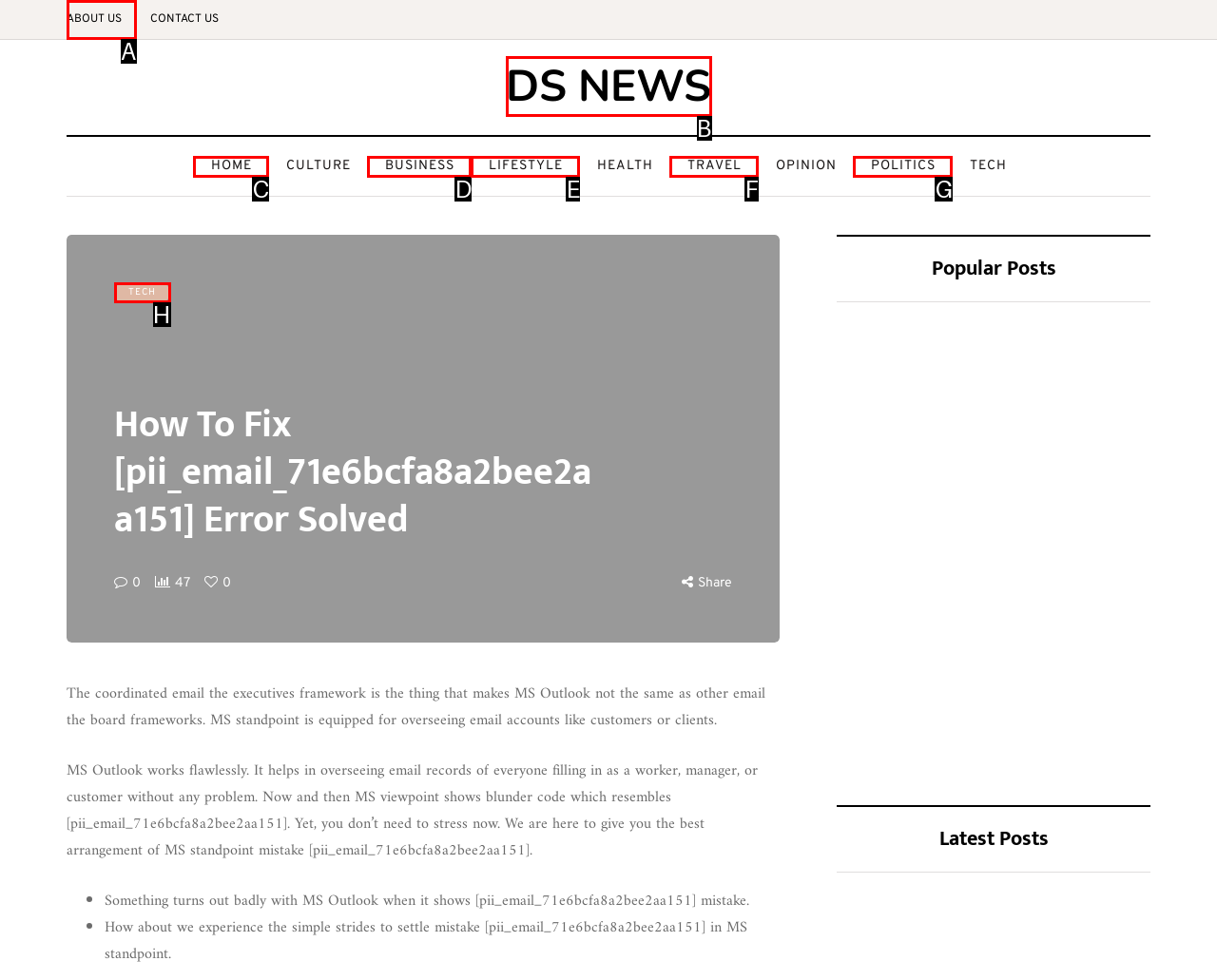Identify the HTML element to select in order to accomplish the following task: Click on ABOUT US
Reply with the letter of the chosen option from the given choices directly.

A